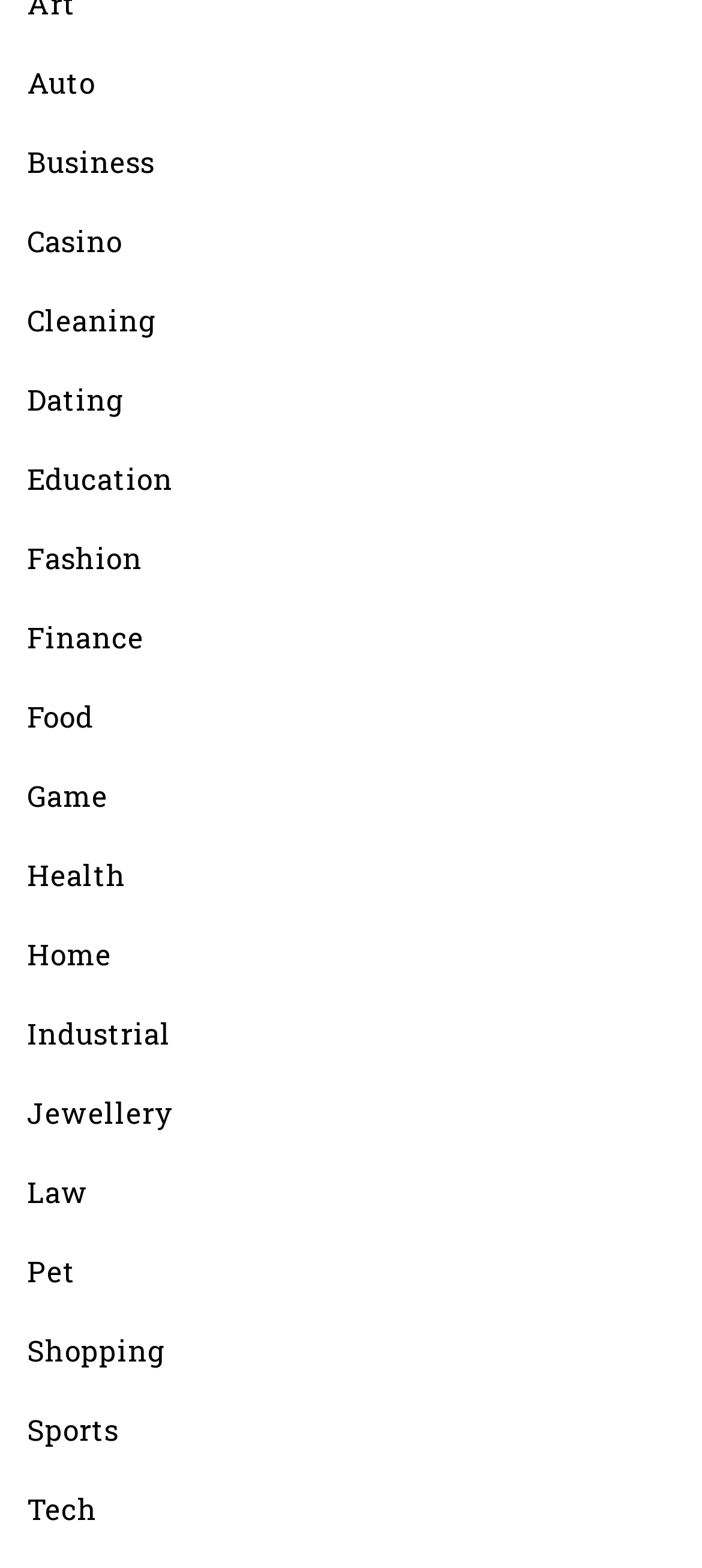Please find the bounding box coordinates of the clickable region needed to complete the following instruction: "Visit the Education page". The bounding box coordinates must consist of four float numbers between 0 and 1, i.e., [left, top, right, bottom].

[0.038, 0.292, 0.246, 0.319]